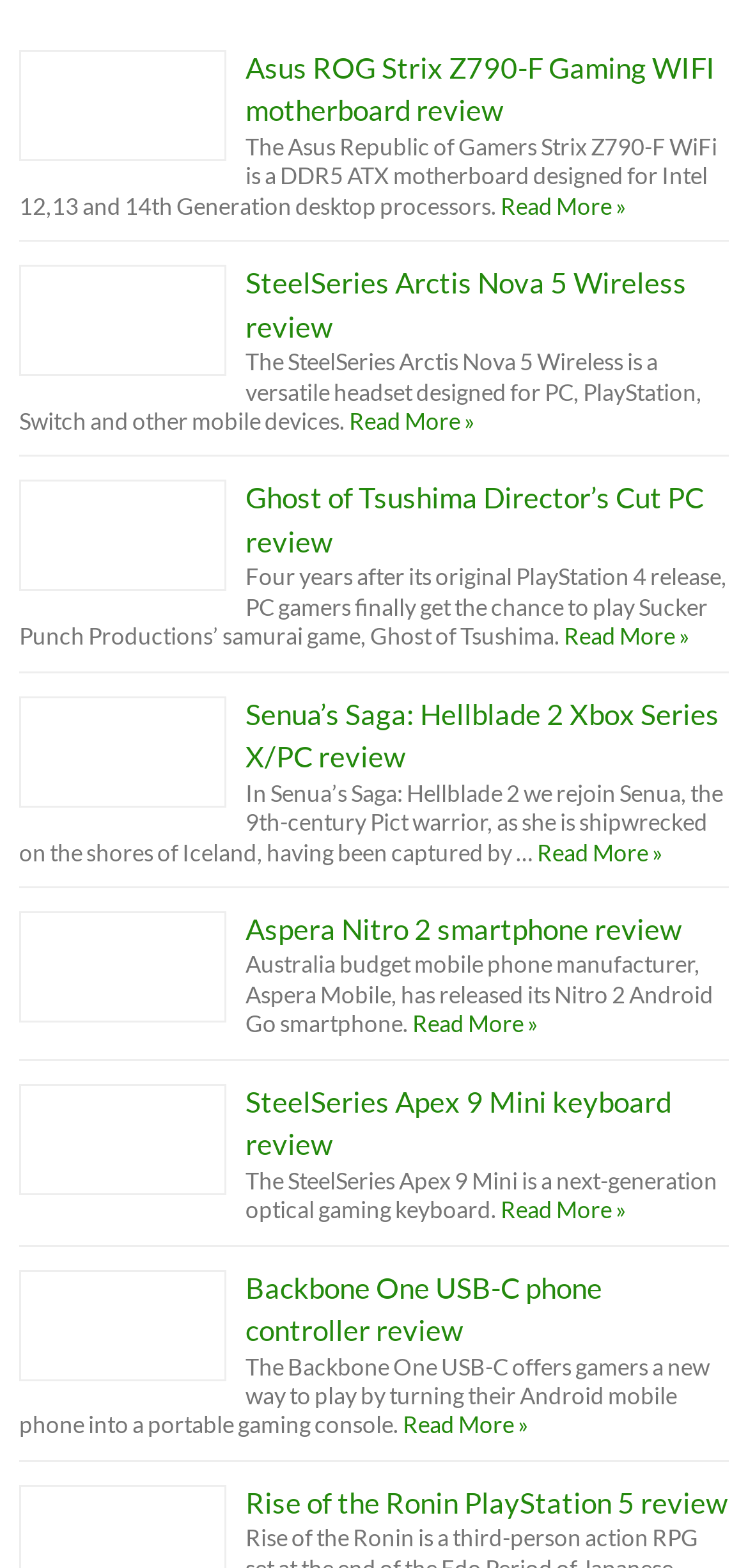Pinpoint the bounding box coordinates of the area that must be clicked to complete this instruction: "Read the Ghost of Tsushima Director’s Cut PC review".

[0.749, 0.397, 0.923, 0.415]